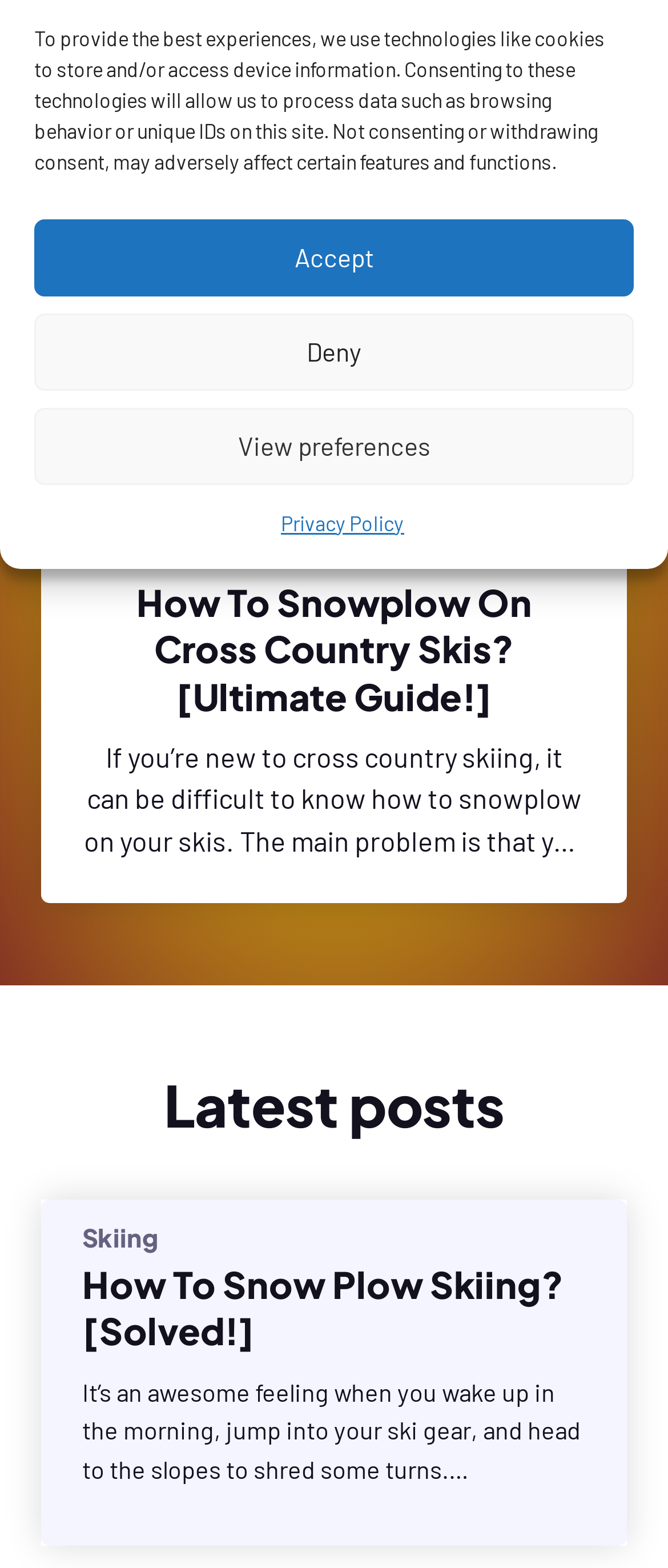Find the bounding box coordinates for the HTML element described as: "Skiing". The coordinates should consist of four float values between 0 and 1, i.e., [left, top, right, bottom].

[0.123, 0.779, 0.236, 0.798]